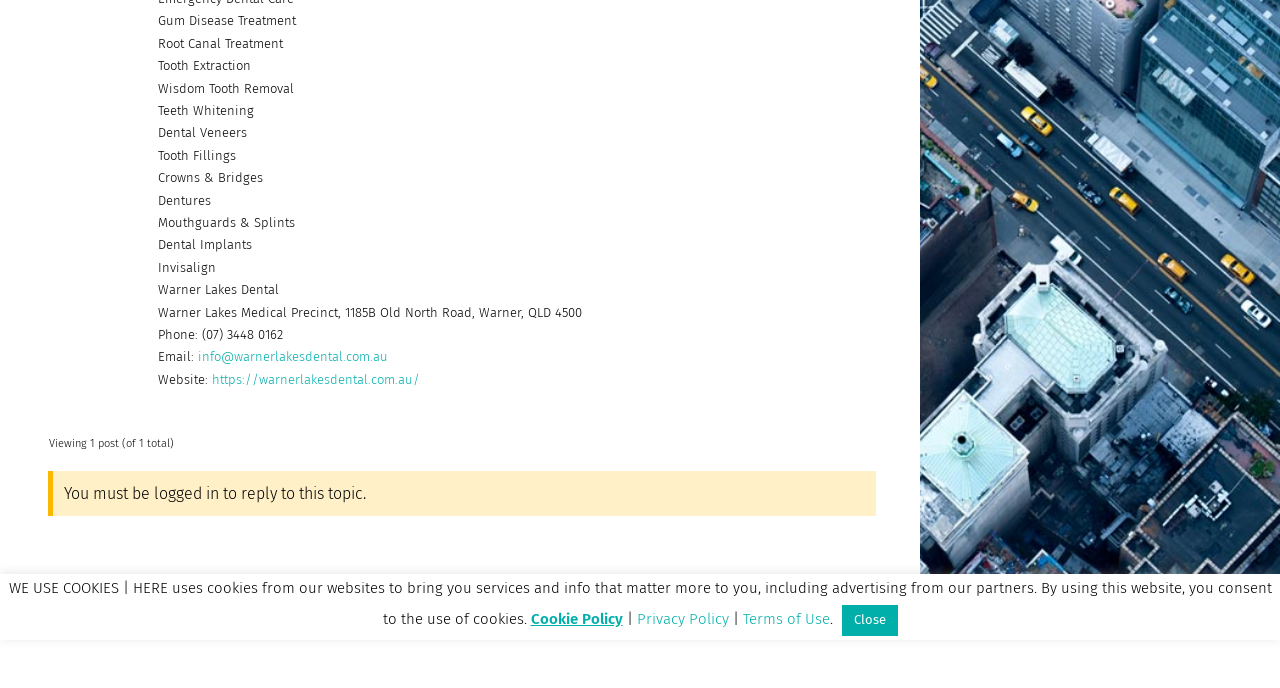Identify the bounding box coordinates of the HTML element based on this description: "Privacy Policy".

[0.497, 0.89, 0.569, 0.911]